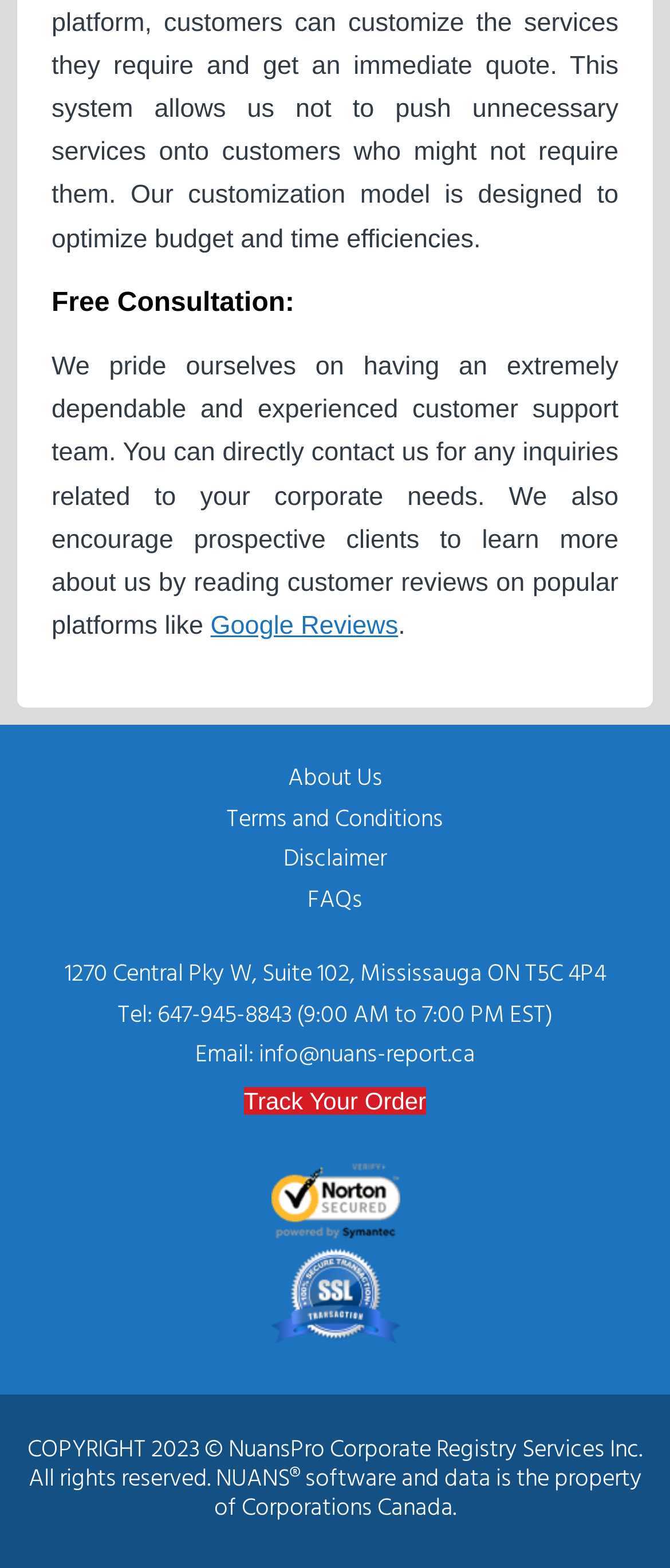Please provide a short answer using a single word or phrase for the question:
What is the company's phone number?

647-945-8843